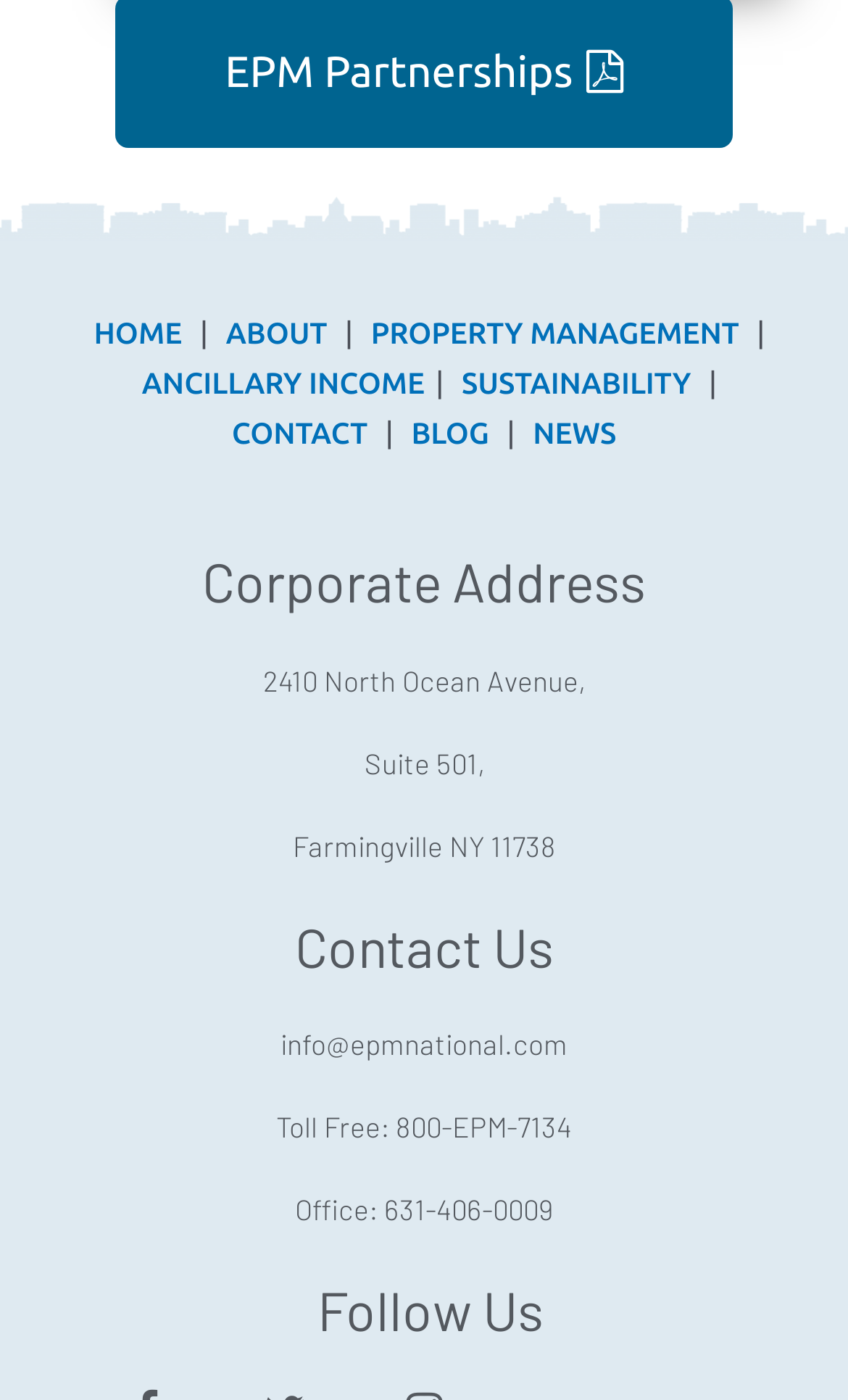Look at the image and write a detailed answer to the question: 
How many main navigation links are there on the top of the page?

I counted the number of link elements at the top of the page, which are 'HOME', 'ABOUT', 'PROPERTY MANAGEMENT', 'ANCILLARY INCOME', 'SUSTAINABILITY', and 'CONTACT'.